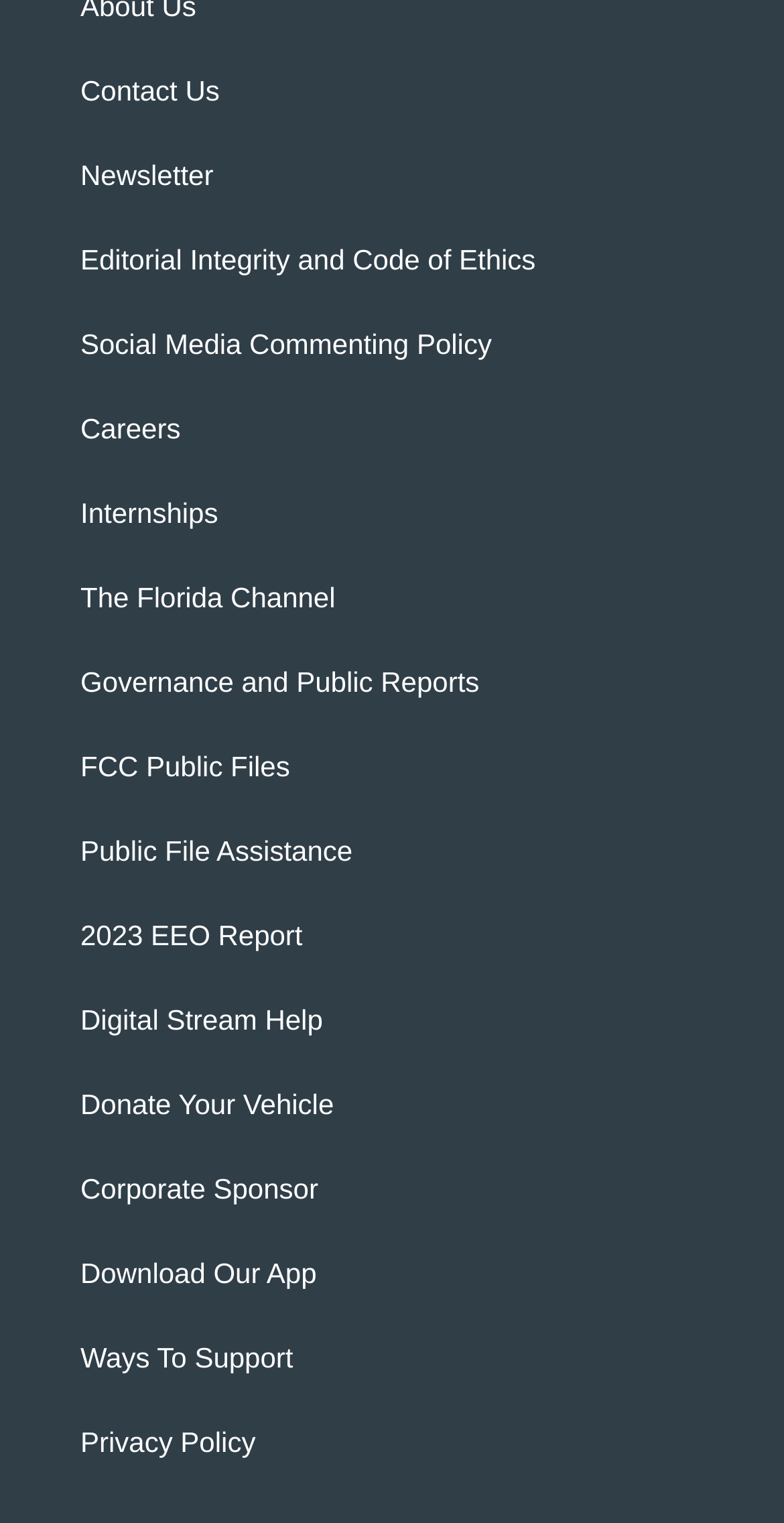Identify and provide the bounding box coordinates of the UI element described: "Careers". The coordinates should be formatted as [left, top, right, bottom], with each number being a float between 0 and 1.

[0.103, 0.273, 0.897, 0.294]